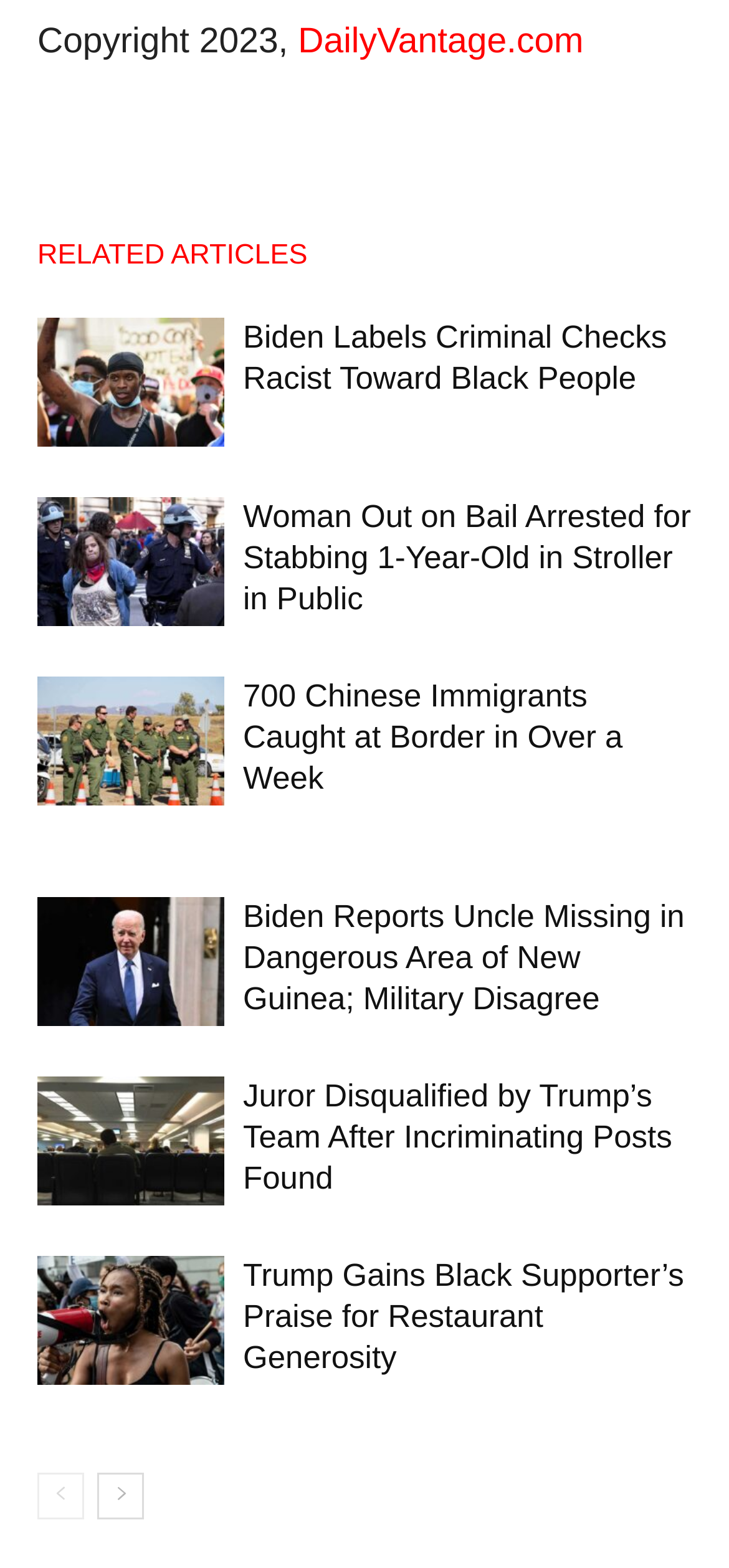Find the bounding box coordinates of the area that needs to be clicked in order to achieve the following instruction: "View 'Trump Gains Black Supporter’s Praise for Restaurant Generosity'". The coordinates should be specified as four float numbers between 0 and 1, i.e., [left, top, right, bottom].

[0.051, 0.801, 0.308, 0.883]